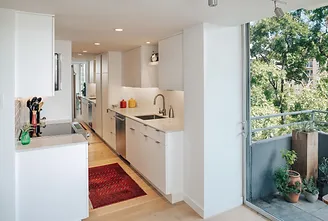With reference to the image, please provide a detailed answer to the following question: What is the shape of the island in the kitchen?

The caption describes the island as 'rectangular' with a 'subtle gray countertop', providing a clear indication of its shape.